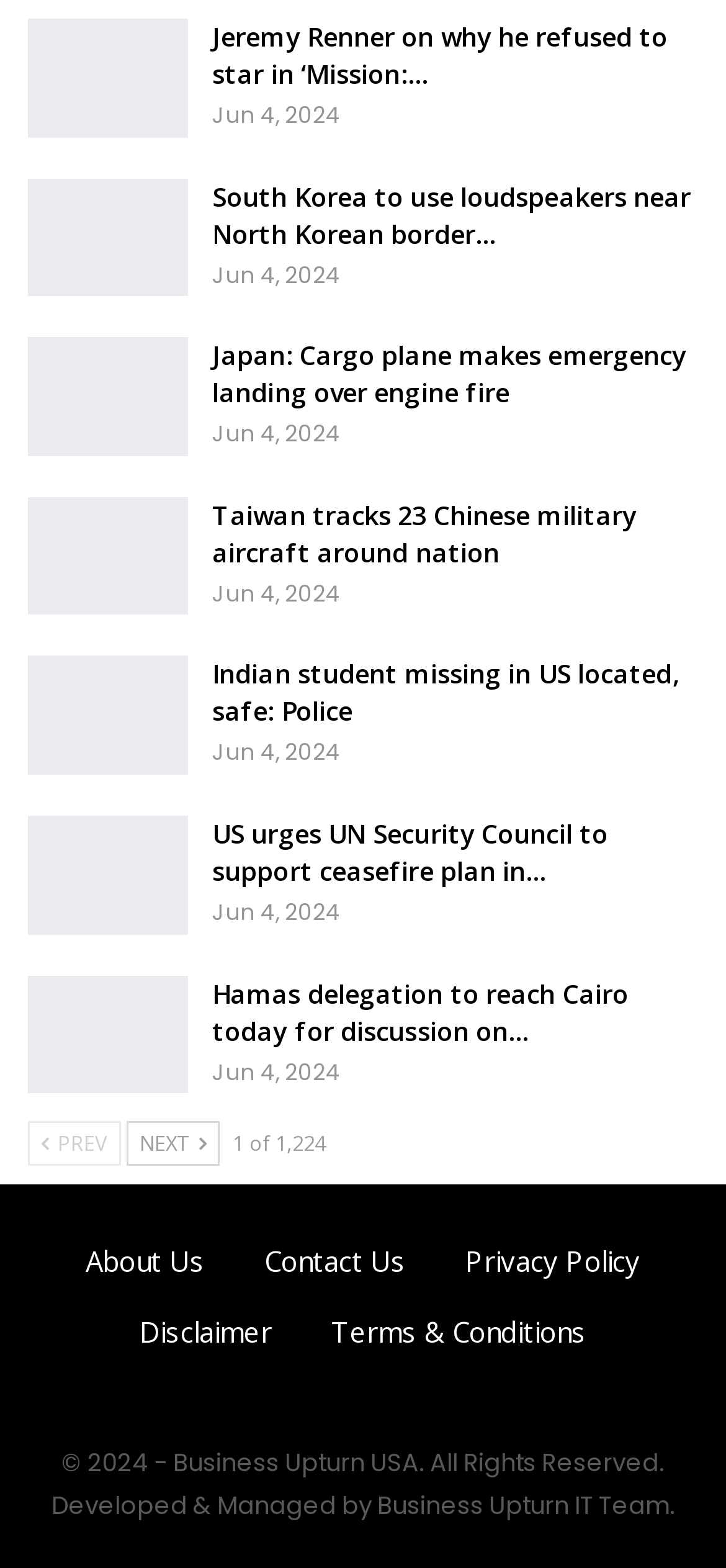What is the date of the news articles?
Carefully analyze the image and provide a detailed answer to the question.

The date of the news articles can be found in the time elements accompanying each news link. The StaticText elements within the time elements all display the date 'Jun 4, 2024'.